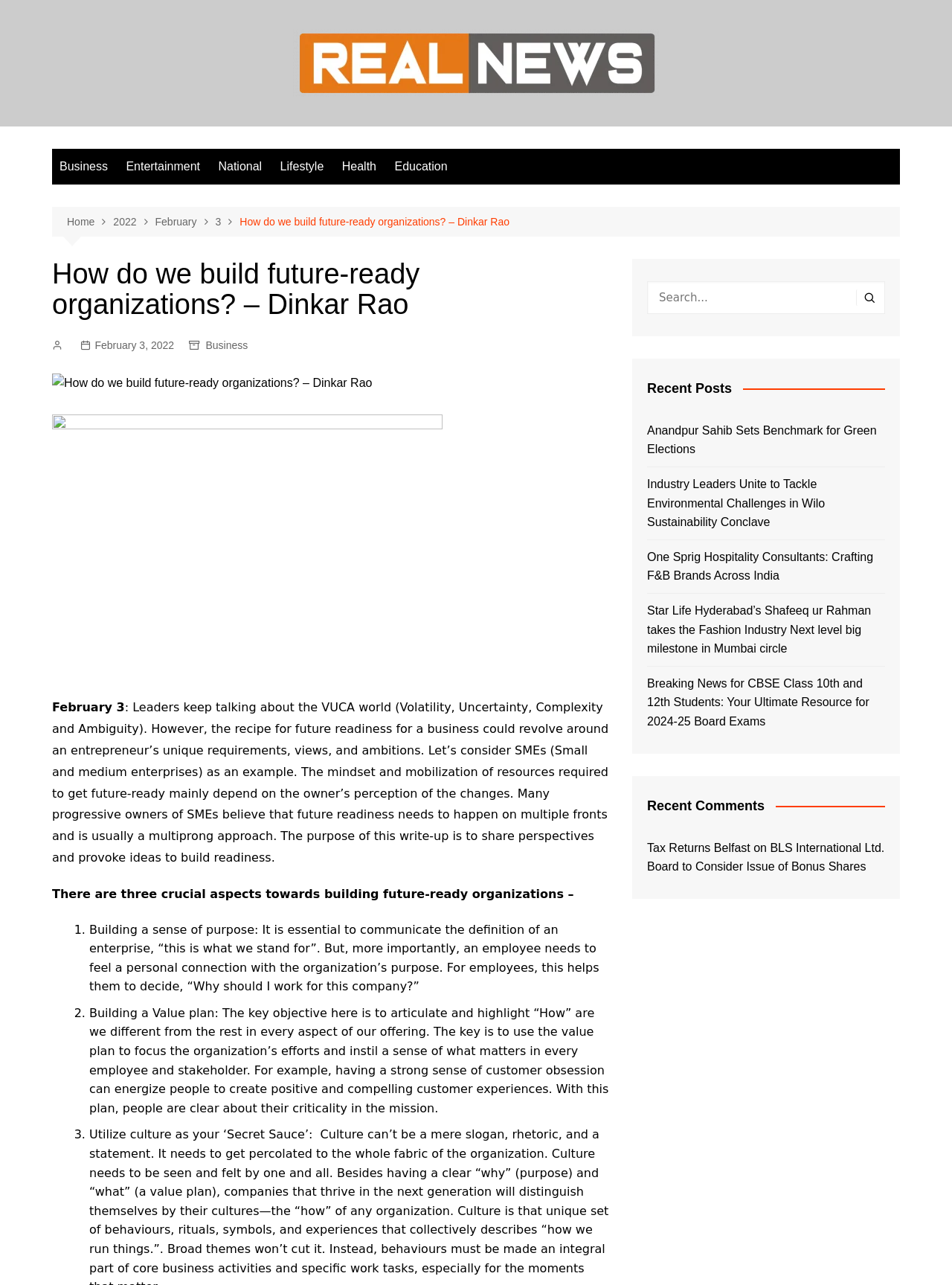Answer the question below in one word or phrase:
What is the category of the article?

Business